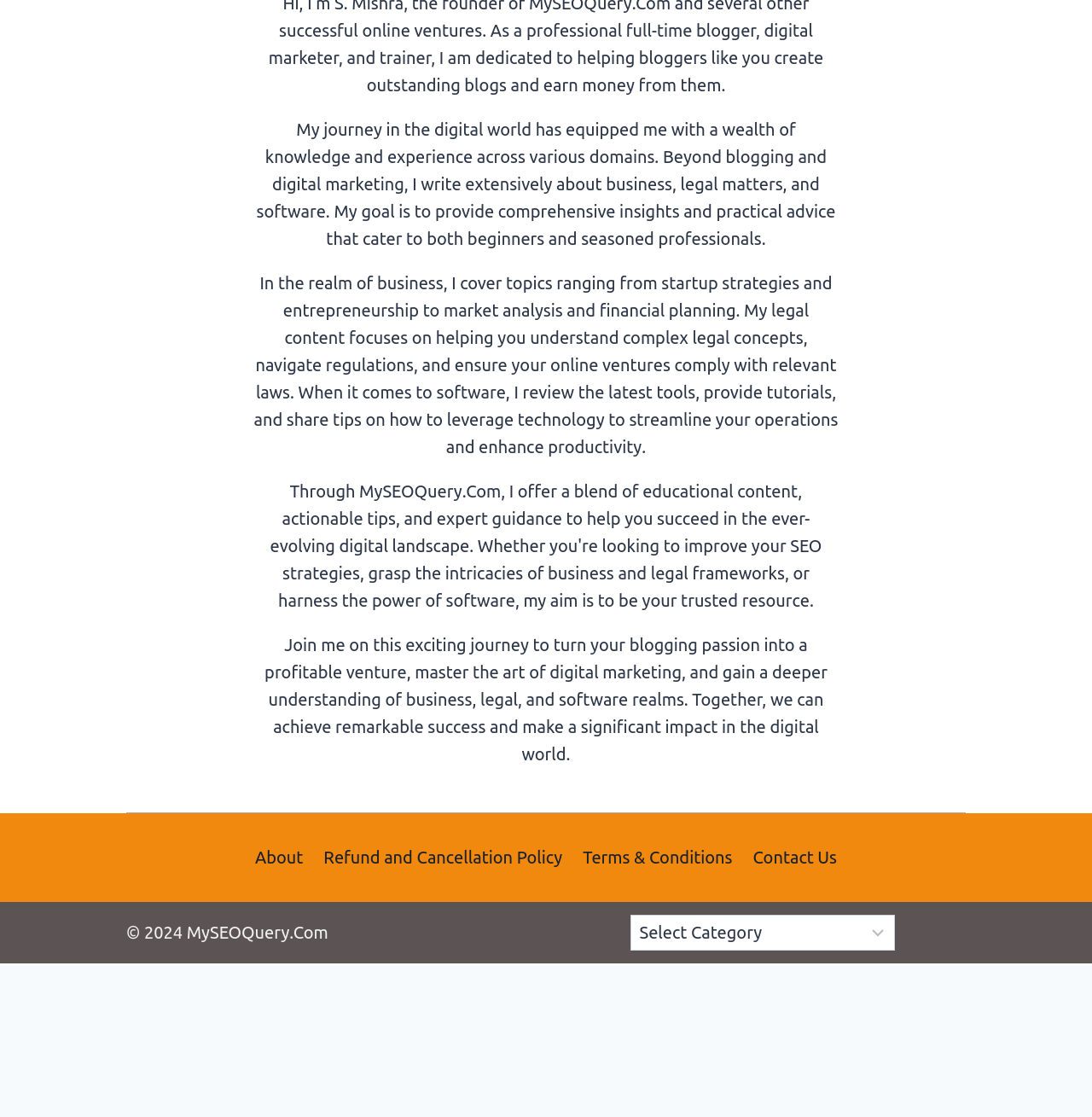What topics does the author cover in business?
Using the information from the image, provide a comprehensive answer to the question.

According to the second paragraph, the author covers topics ranging from startup strategies and entrepreneurship to market analysis and financial planning in the realm of business.